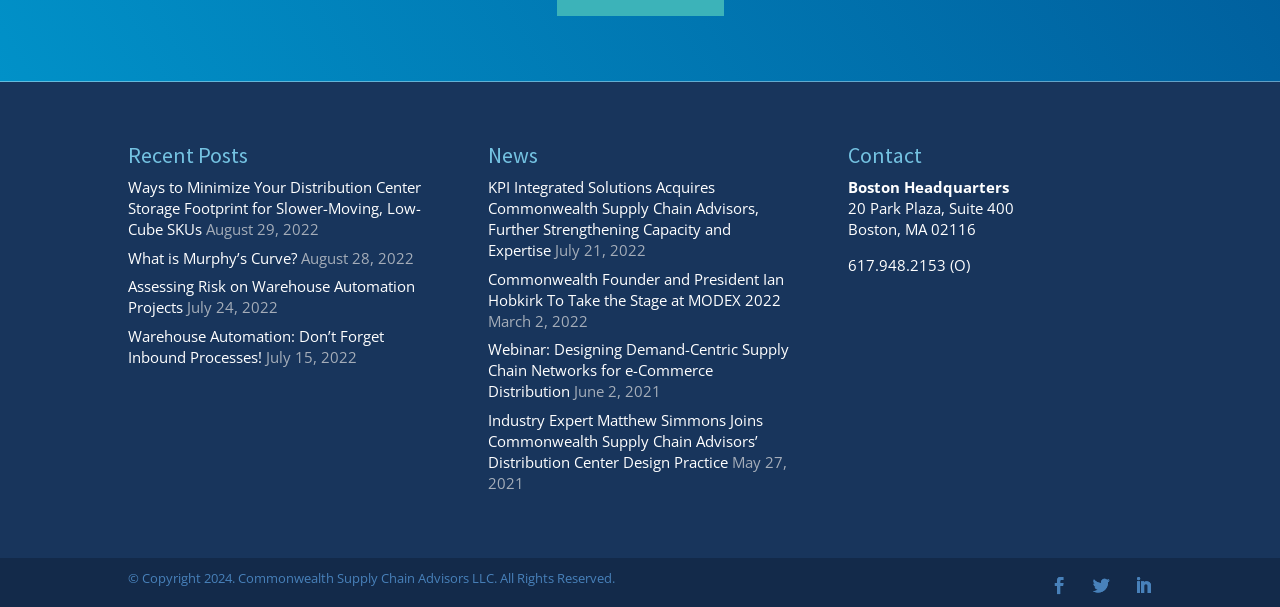Please answer the following question using a single word or phrase: How many social media links are at the bottom of the page?

3